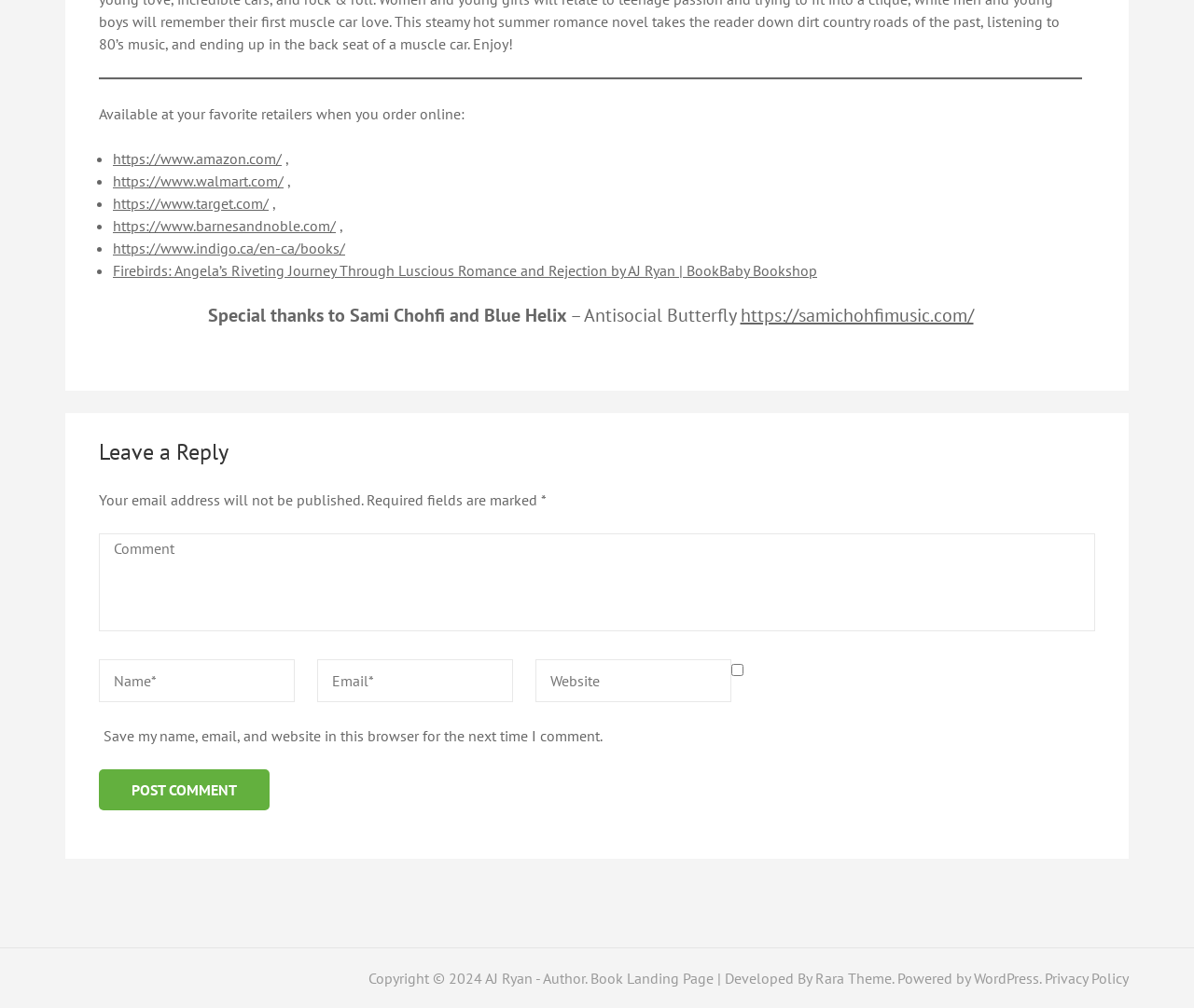Please study the image and answer the question comprehensively:
What is the policy related to user data?

The webpage has a link to a Privacy Policy in the footer section, which suggests that the website has a policy in place regarding the collection and use of user data.